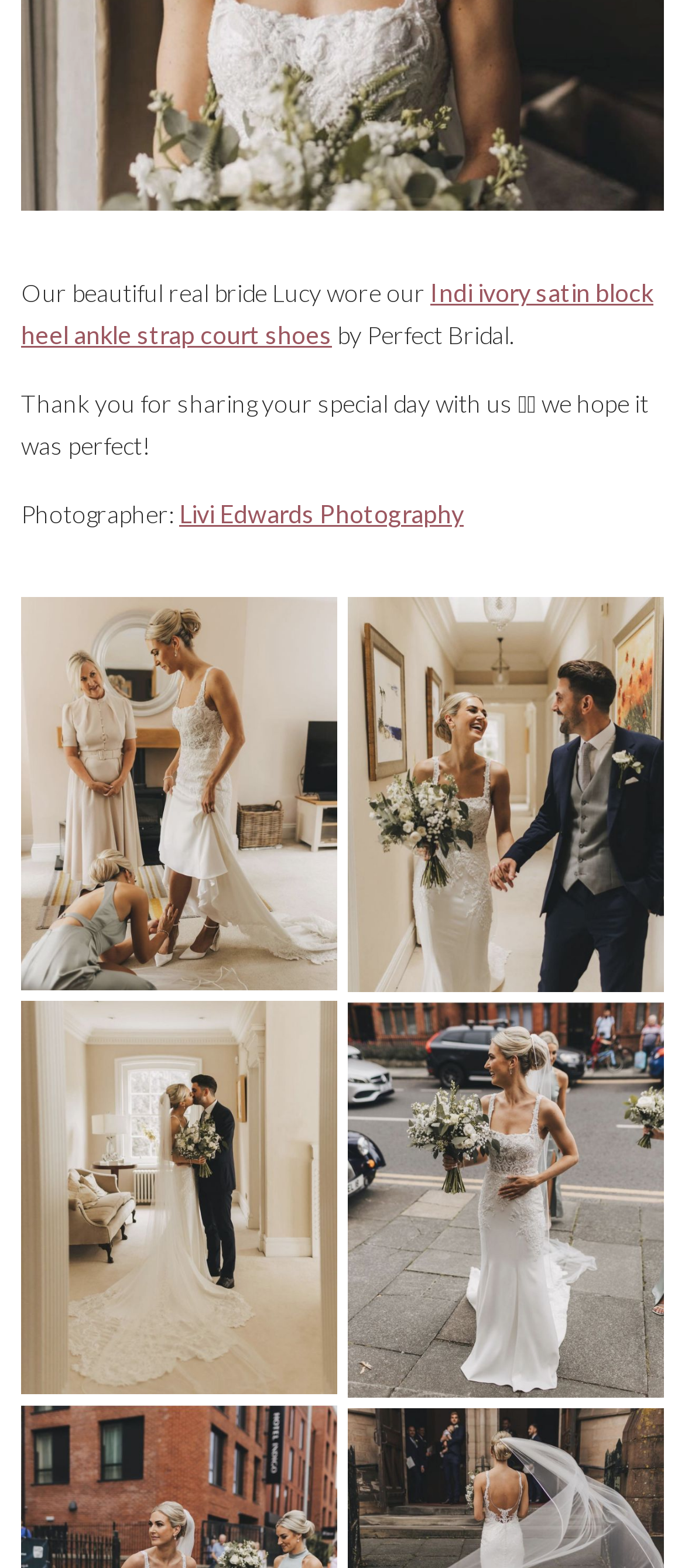Could you please study the image and provide a detailed answer to the question:
What is the name of the photographer?

The name of the photographer is mentioned in the text 'Photographer: Livi Edwards Photography' which is located in the middle of the webpage.